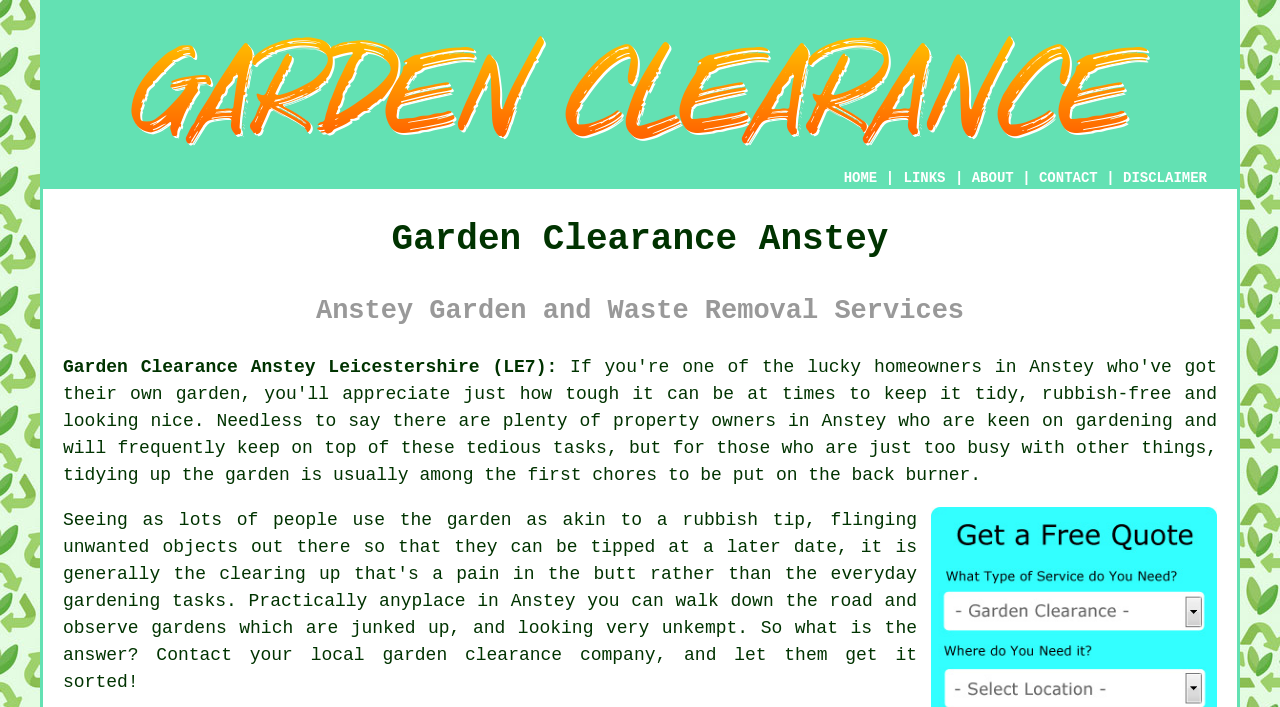Locate and extract the headline of this webpage.

Garden Clearance Anstey